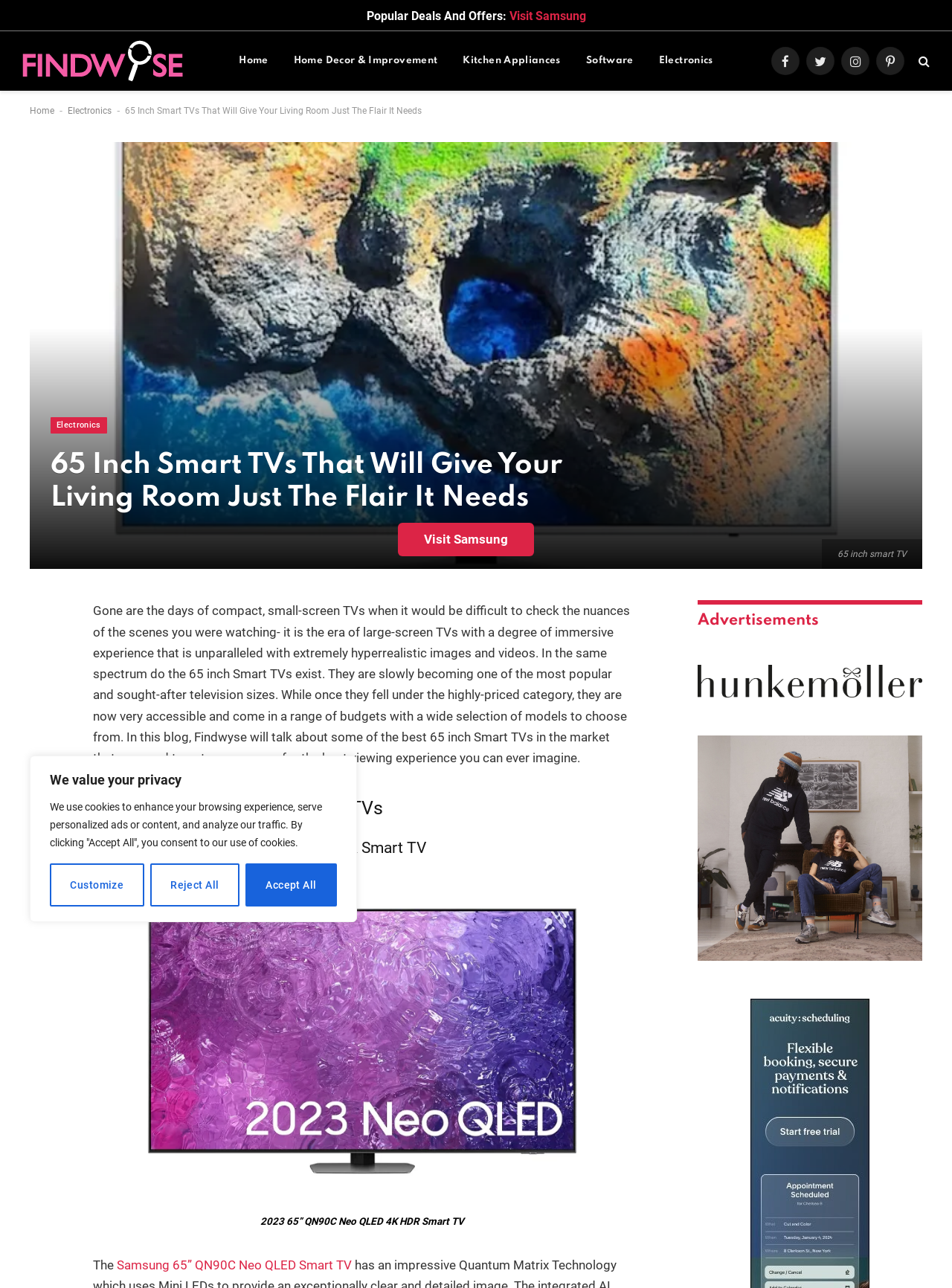Using the elements shown in the image, answer the question comprehensively: How many social media links are available on this webpage?

There are five social media links available on this webpage, including Facebook, Twitter, Instagram, Pinterest, and an unknown social media platform represented by the '' icon.